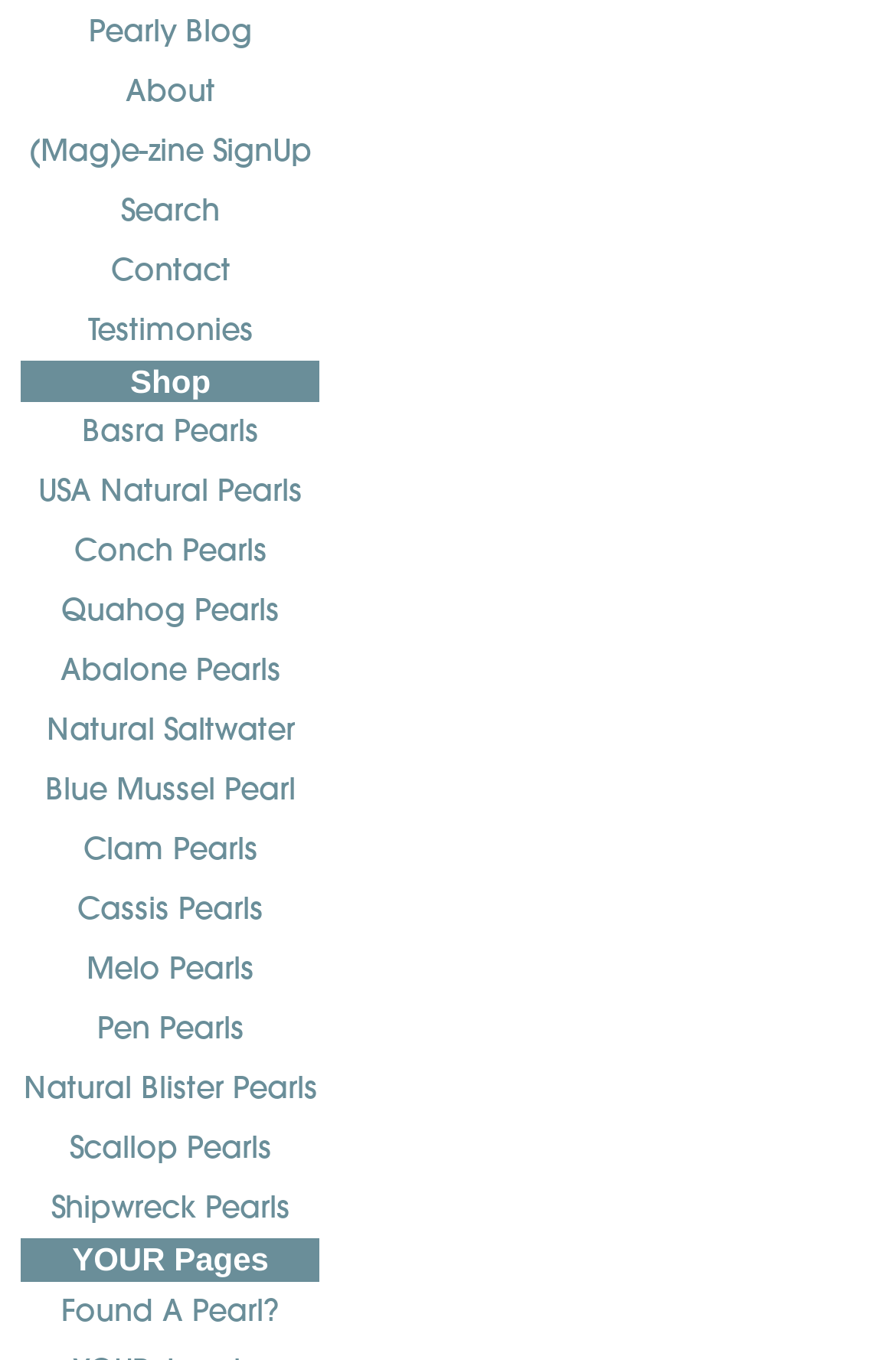Locate the bounding box coordinates of the element's region that should be clicked to carry out the following instruction: "check Testimonies". The coordinates need to be four float numbers between 0 and 1, i.e., [left, top, right, bottom].

[0.024, 0.222, 0.357, 0.266]